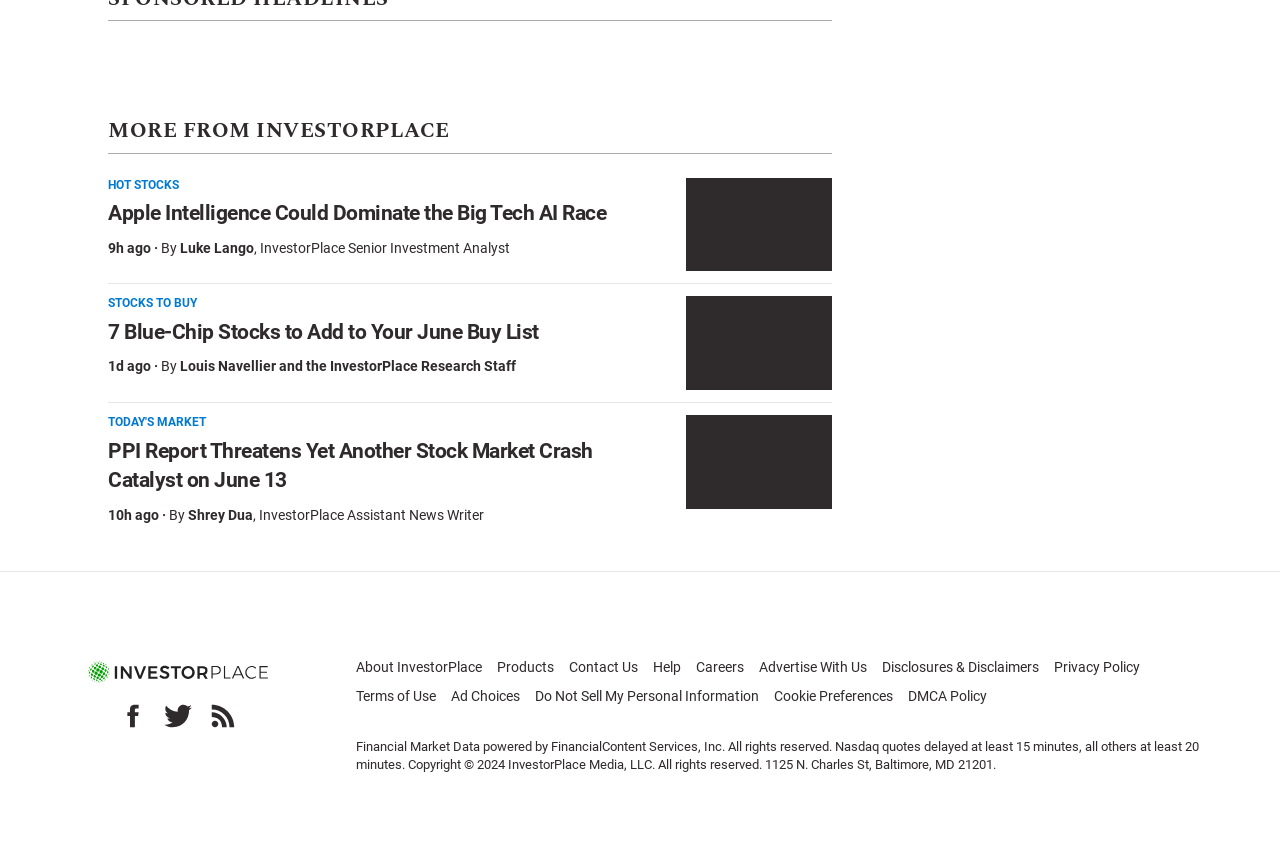Determine the bounding box coordinates of the element that should be clicked to execute the following command: "Contact Us".

[0.445, 0.768, 0.498, 0.788]